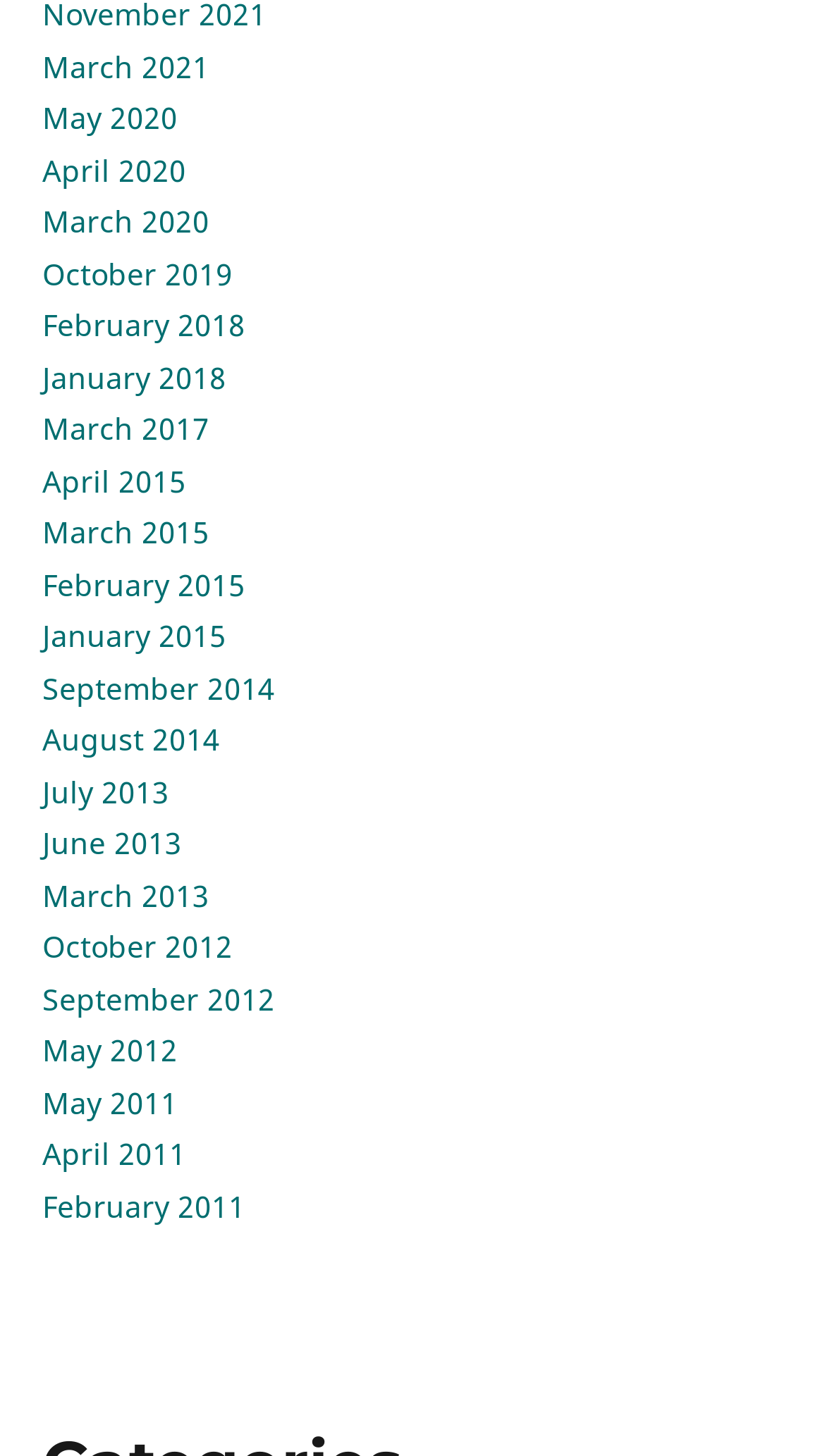Locate the bounding box coordinates of the element's region that should be clicked to carry out the following instruction: "view April 2011". The coordinates need to be four float numbers between 0 and 1, i.e., [left, top, right, bottom].

[0.051, 0.779, 0.226, 0.807]